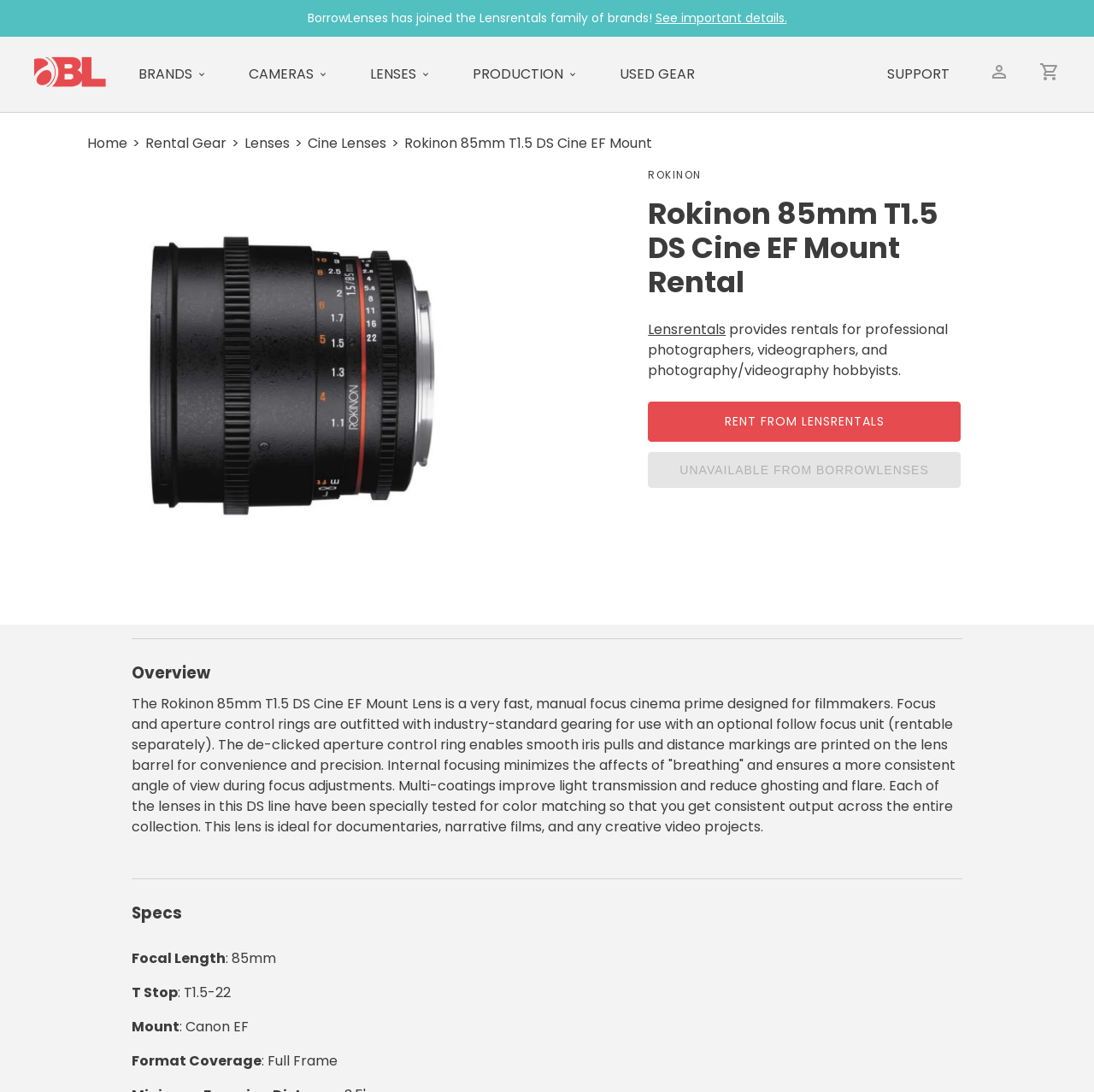Reply to the question with a single word or phrase:
Is the lens available for rent from BorrowLenses?

No